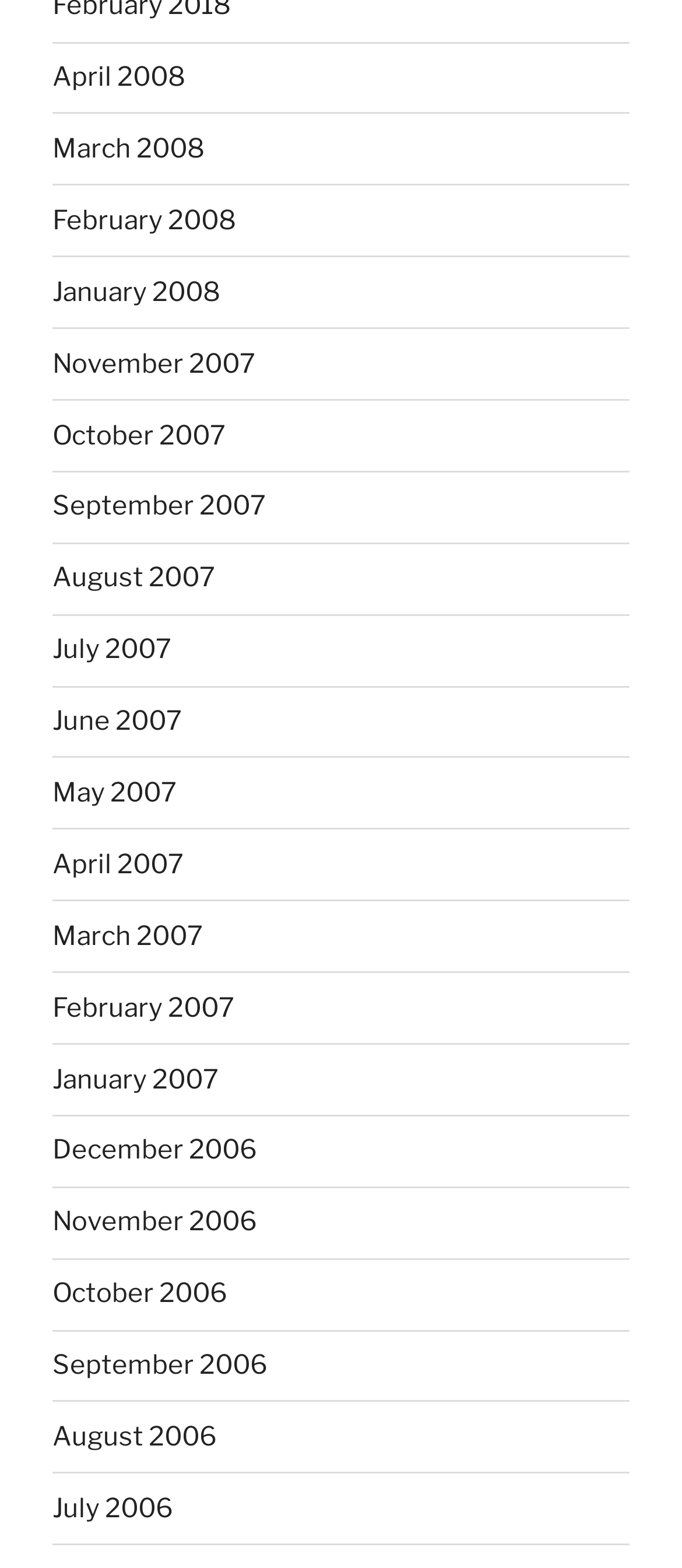What is the common pattern among the link texts?
Please describe in detail the information shown in the image to answer the question.

I observed that all the link texts follow a common pattern of 'Month Year', such as 'April 2008', 'March 2008', and so on.